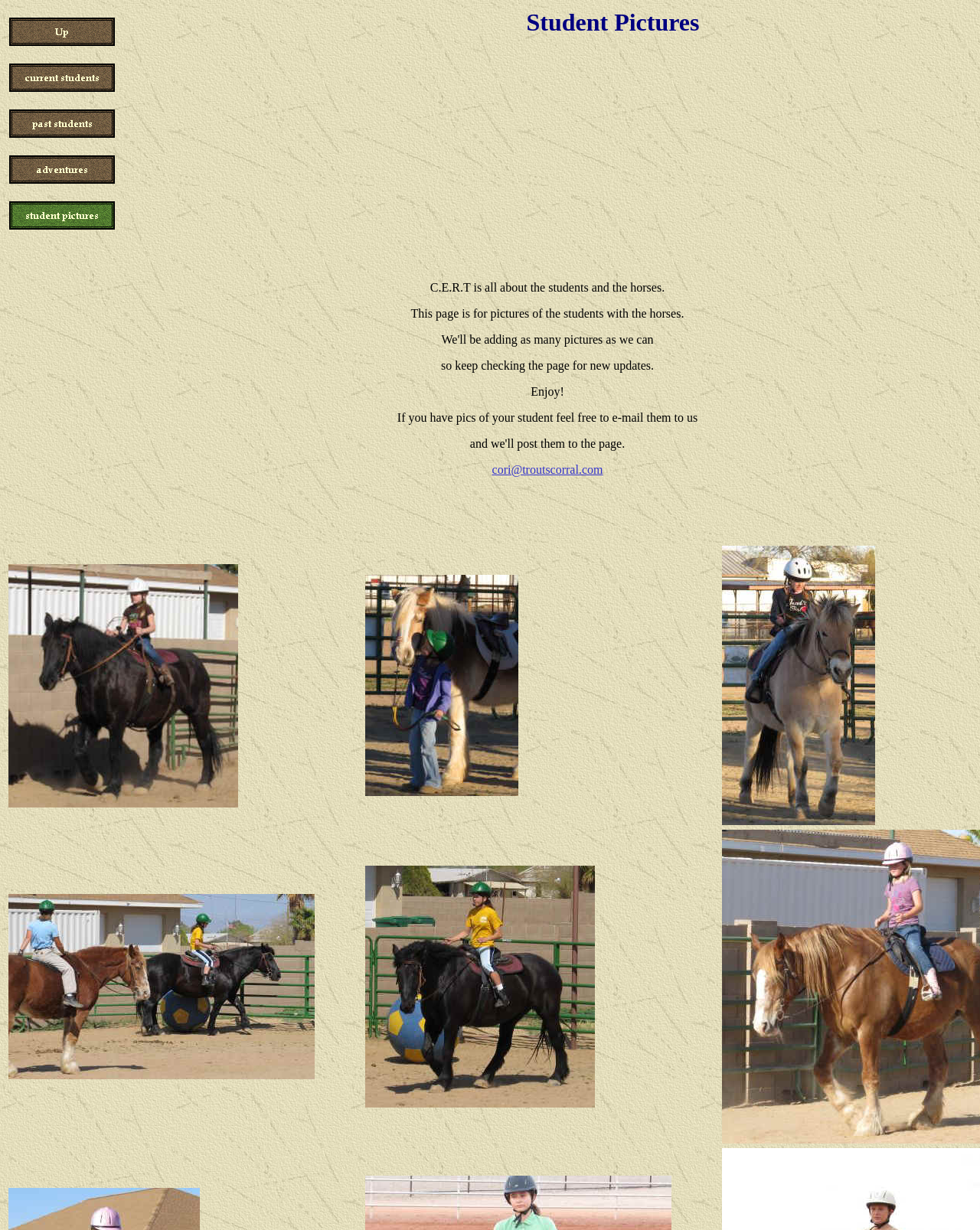How many table cells are on the webpage?
Refer to the image and provide a concise answer in one word or phrase.

5